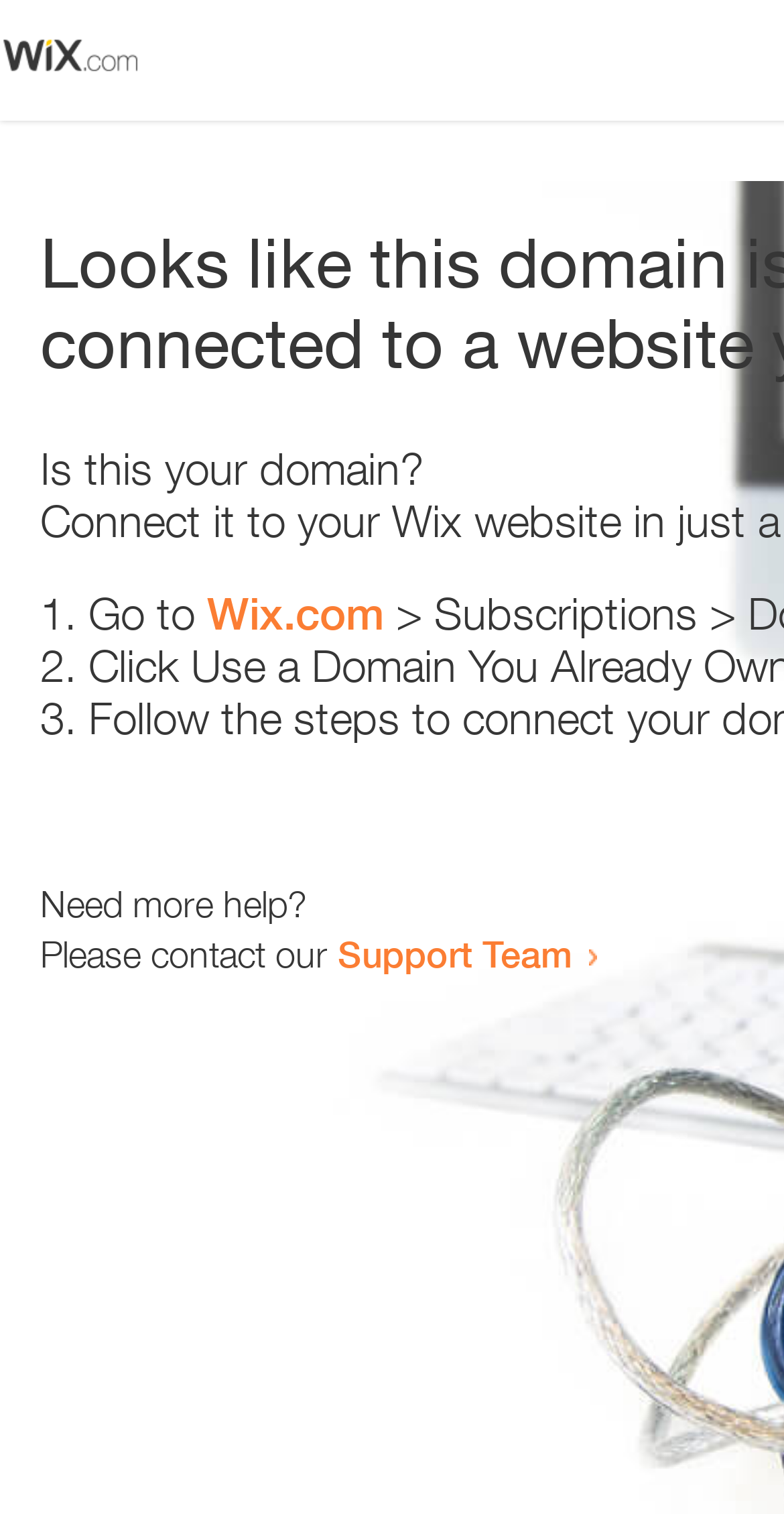Could you identify the text that serves as the heading for this webpage?

Looks like this domain isn't
connected to a website yet